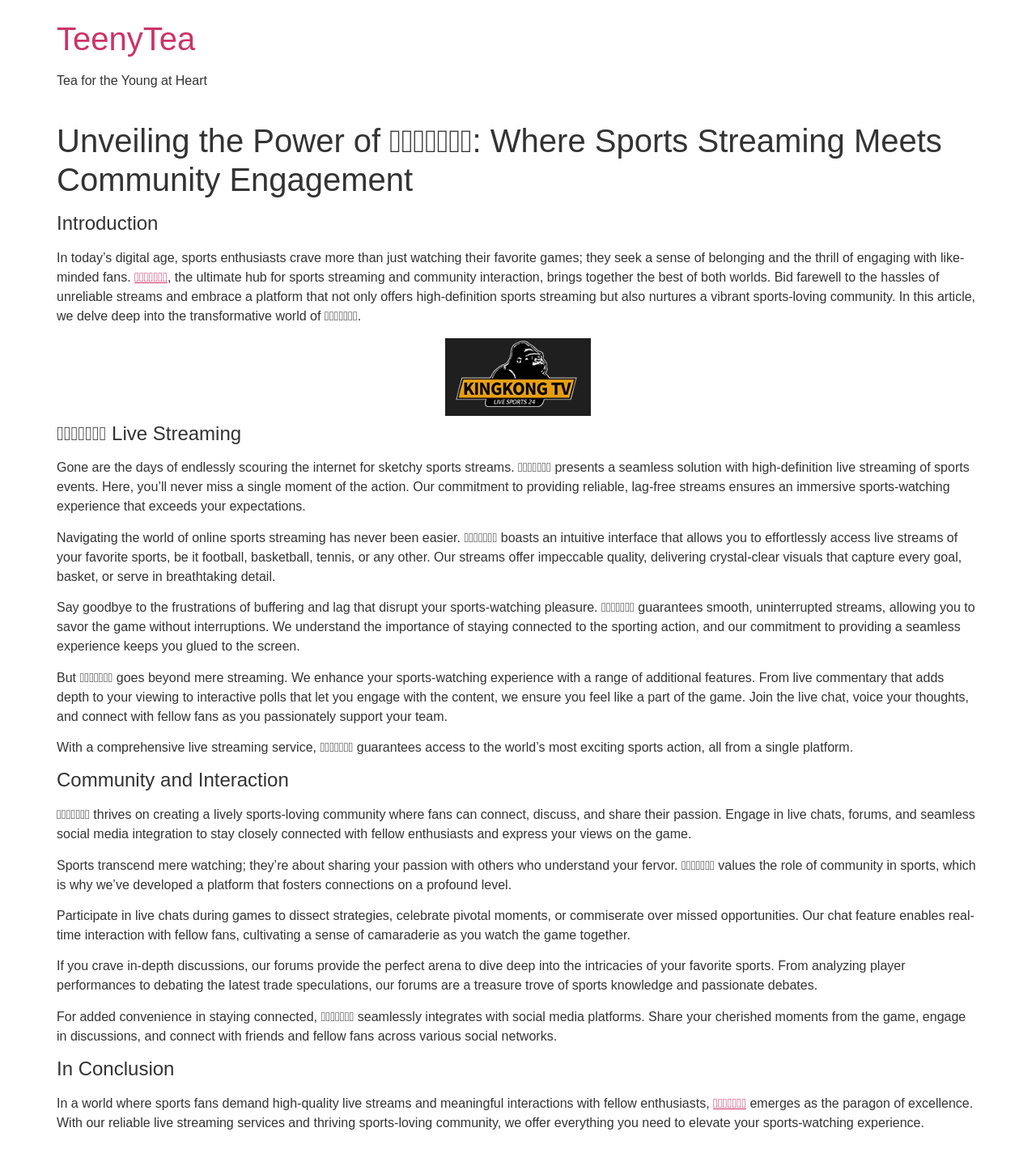Find and provide the bounding box coordinates for the UI element described with: "무료스포츠중계".

[0.688, 0.937, 0.72, 0.949]